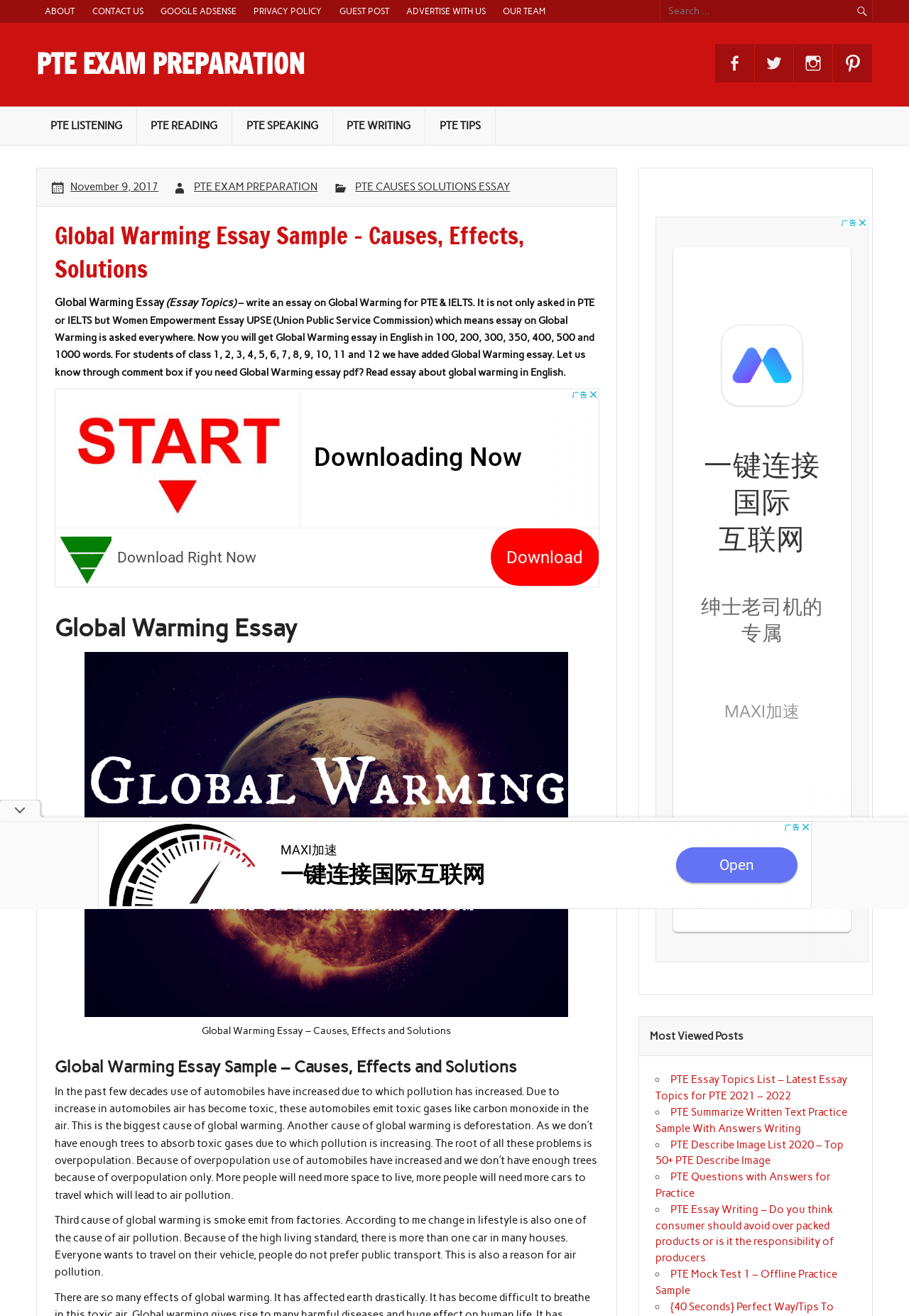What is the main topic of the essay sample provided on this webpage?
Please provide a full and detailed response to the question.

The main topic of the essay sample provided on this webpage is Global Warming, which is evident from the heading 'Global Warming Essay Sample – Causes, Effects, Solutions' and the content of the essay that discusses the causes, effects, and solutions of global warming.